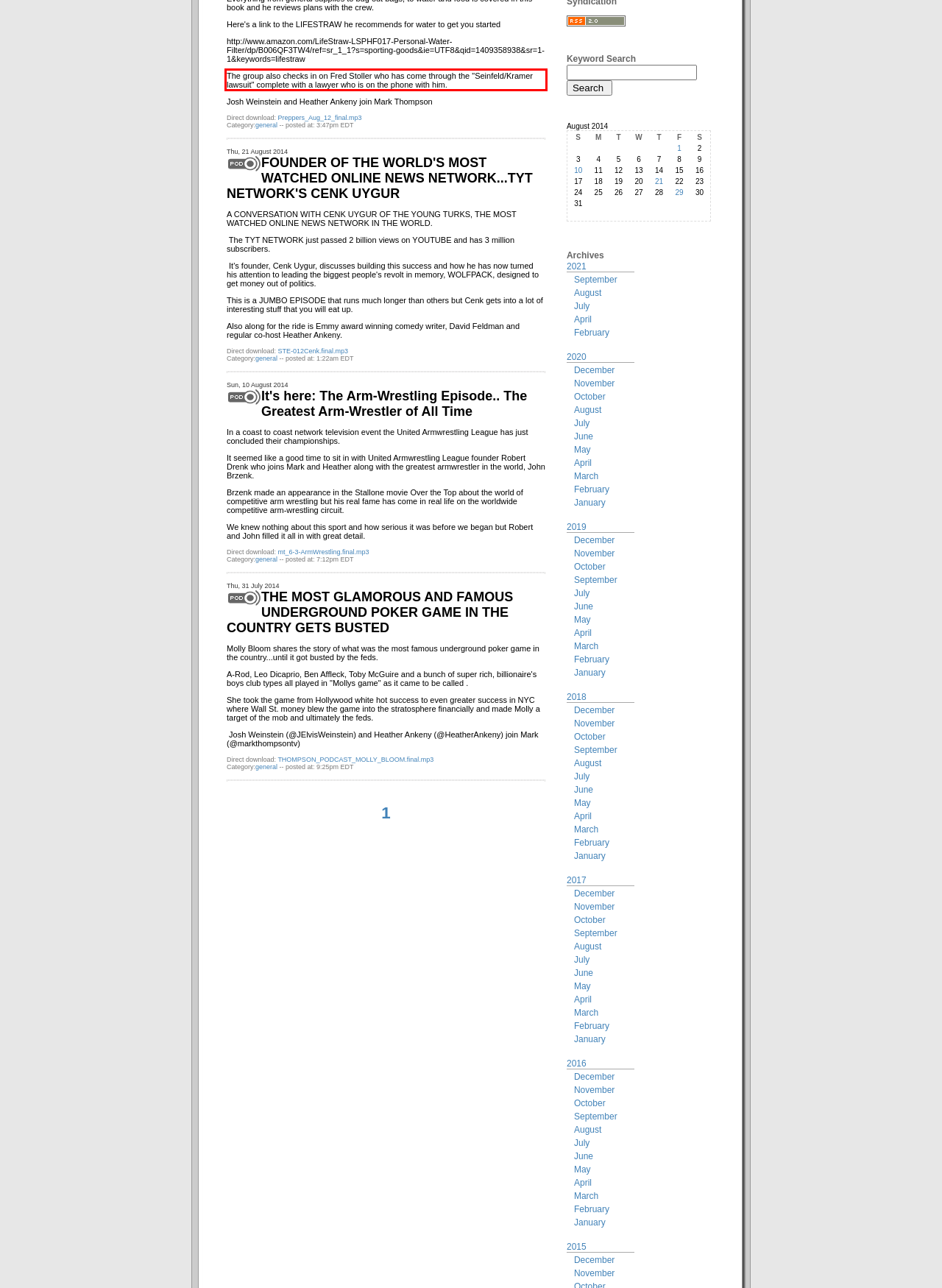Examine the webpage screenshot and use OCR to obtain the text inside the red bounding box.

The group also checks in on Fred Stoller who has come through the "Seinfeld/Kramer lawsuit" complete with a lawyer who is on the phone with him.